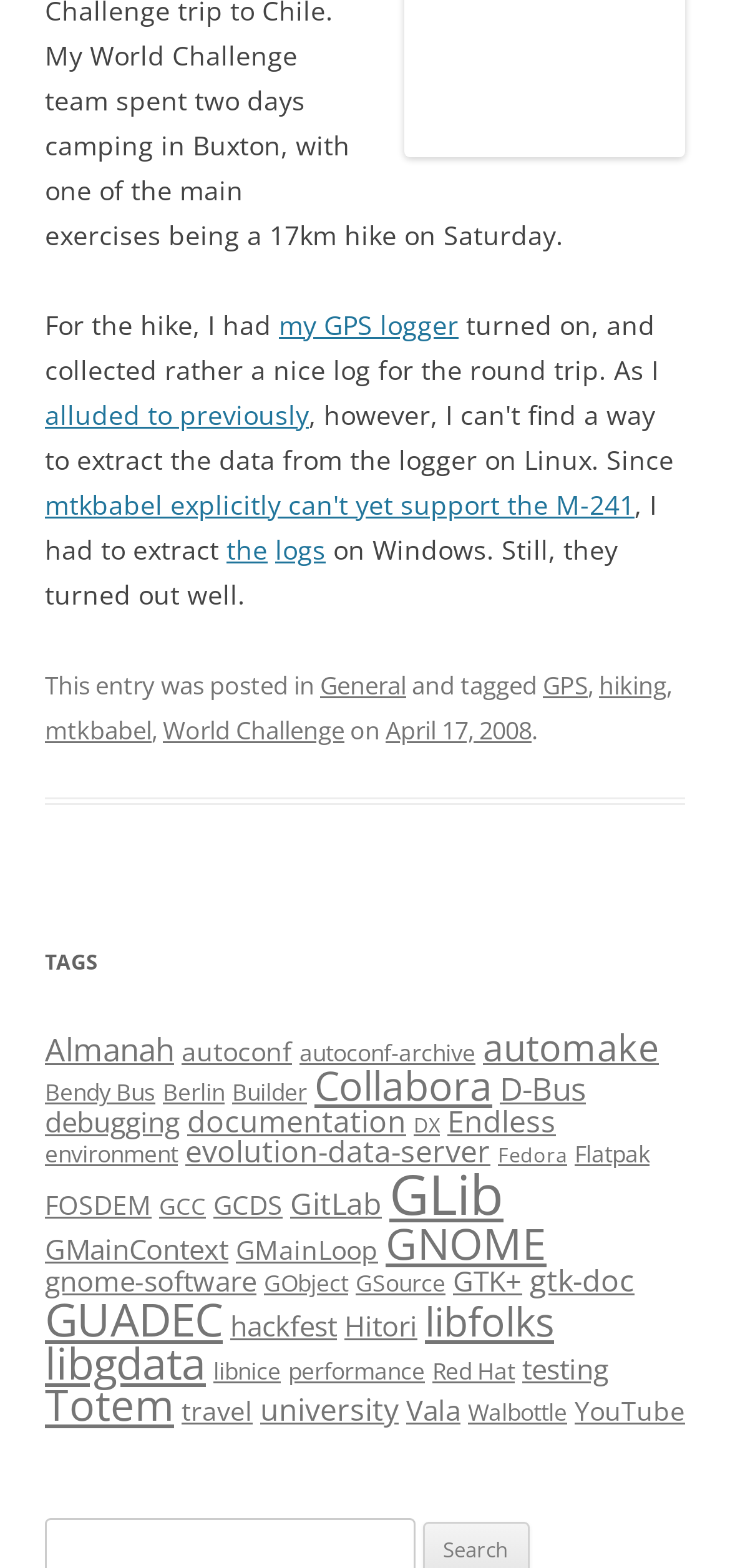Locate the bounding box coordinates of the UI element described by: "Wills & Probate". The bounding box coordinates should consist of four float numbers between 0 and 1, i.e., [left, top, right, bottom].

None